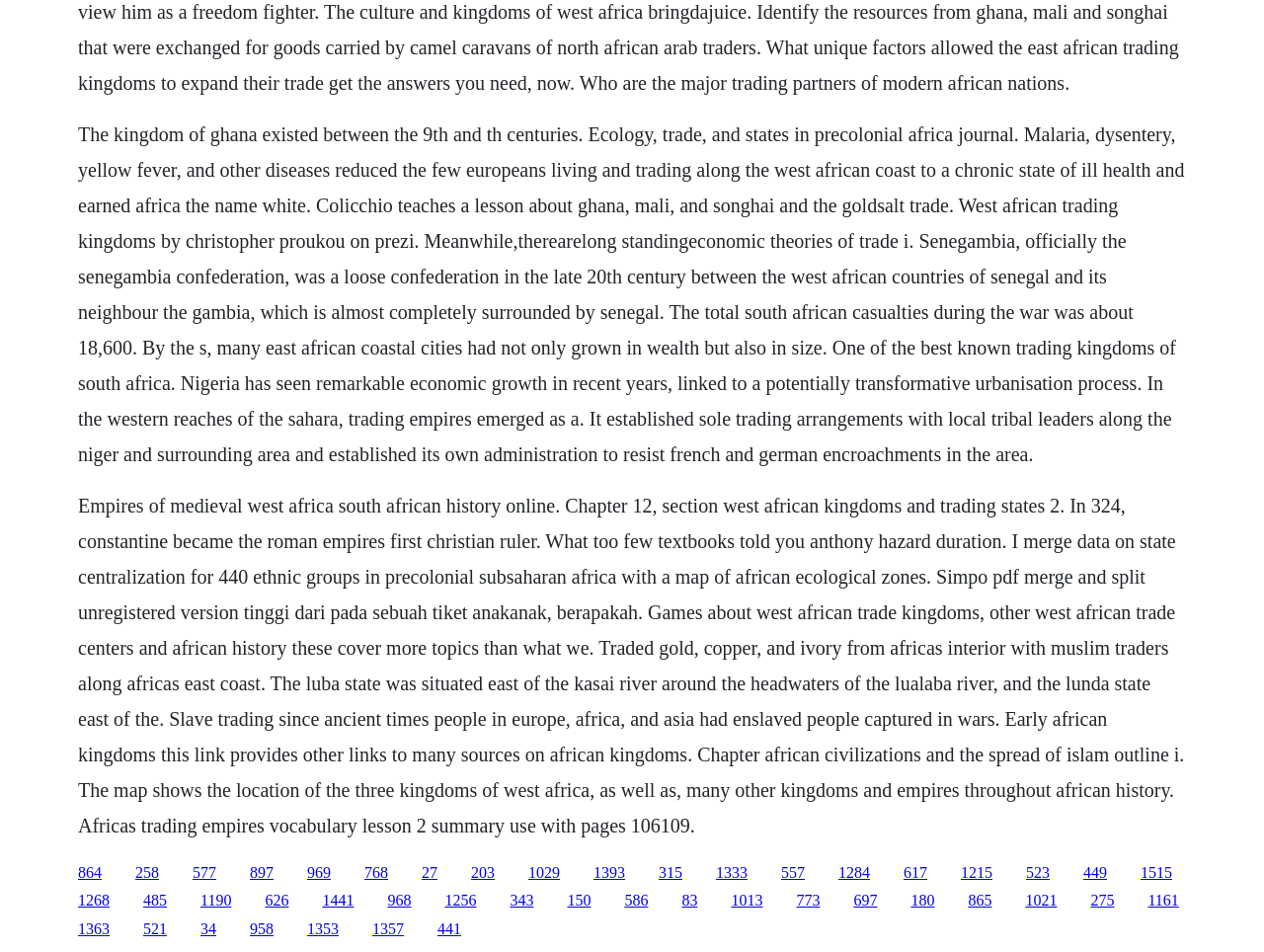What was the name of the Roman Empire's first Christian ruler?
Please craft a detailed and exhaustive response to the question.

According to the text, in 324, Constantine became the Roman Empire's first Christian ruler.